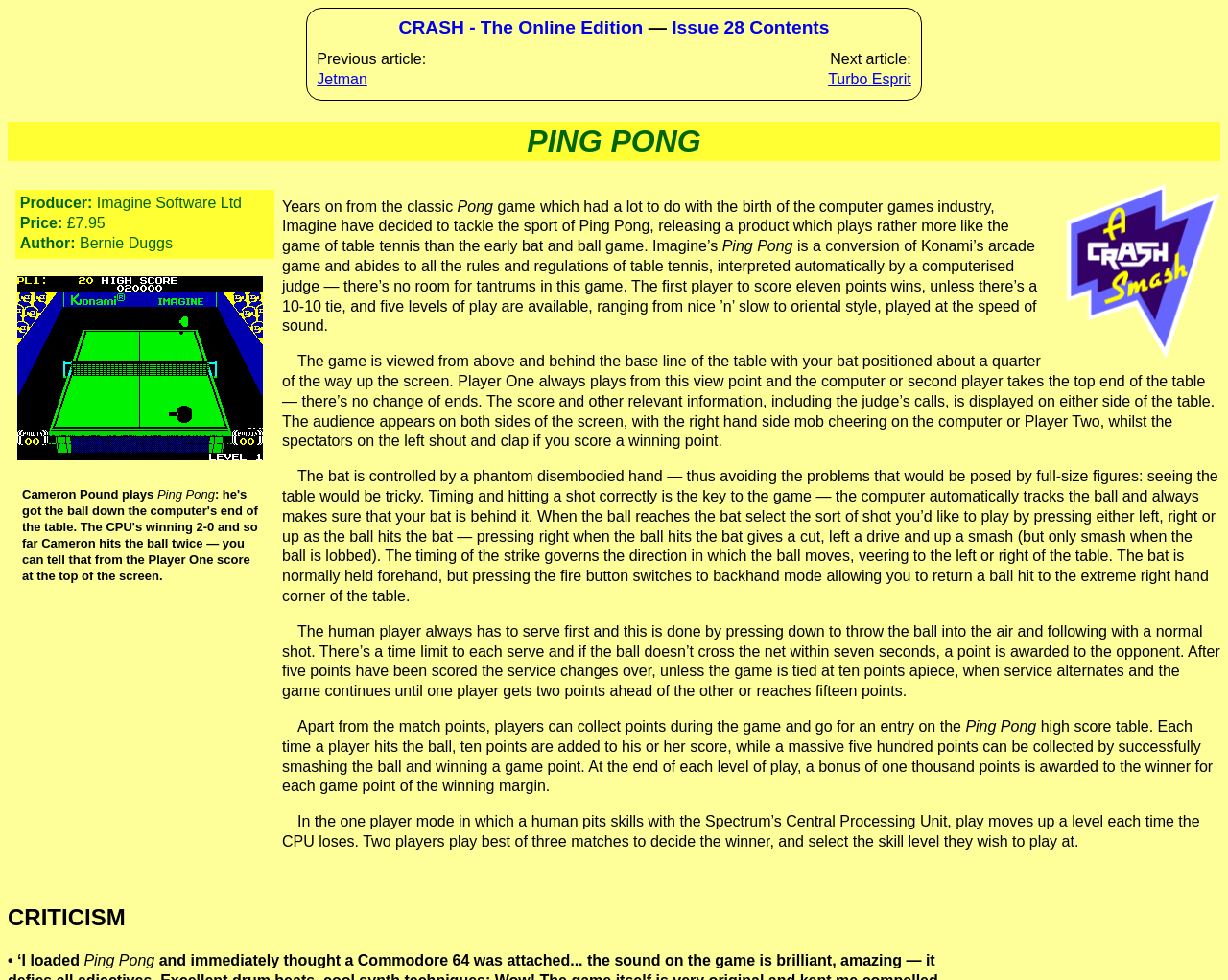Answer the question in a single word or phrase:
What is the name of the game reviewed in this article?

Ping Pong